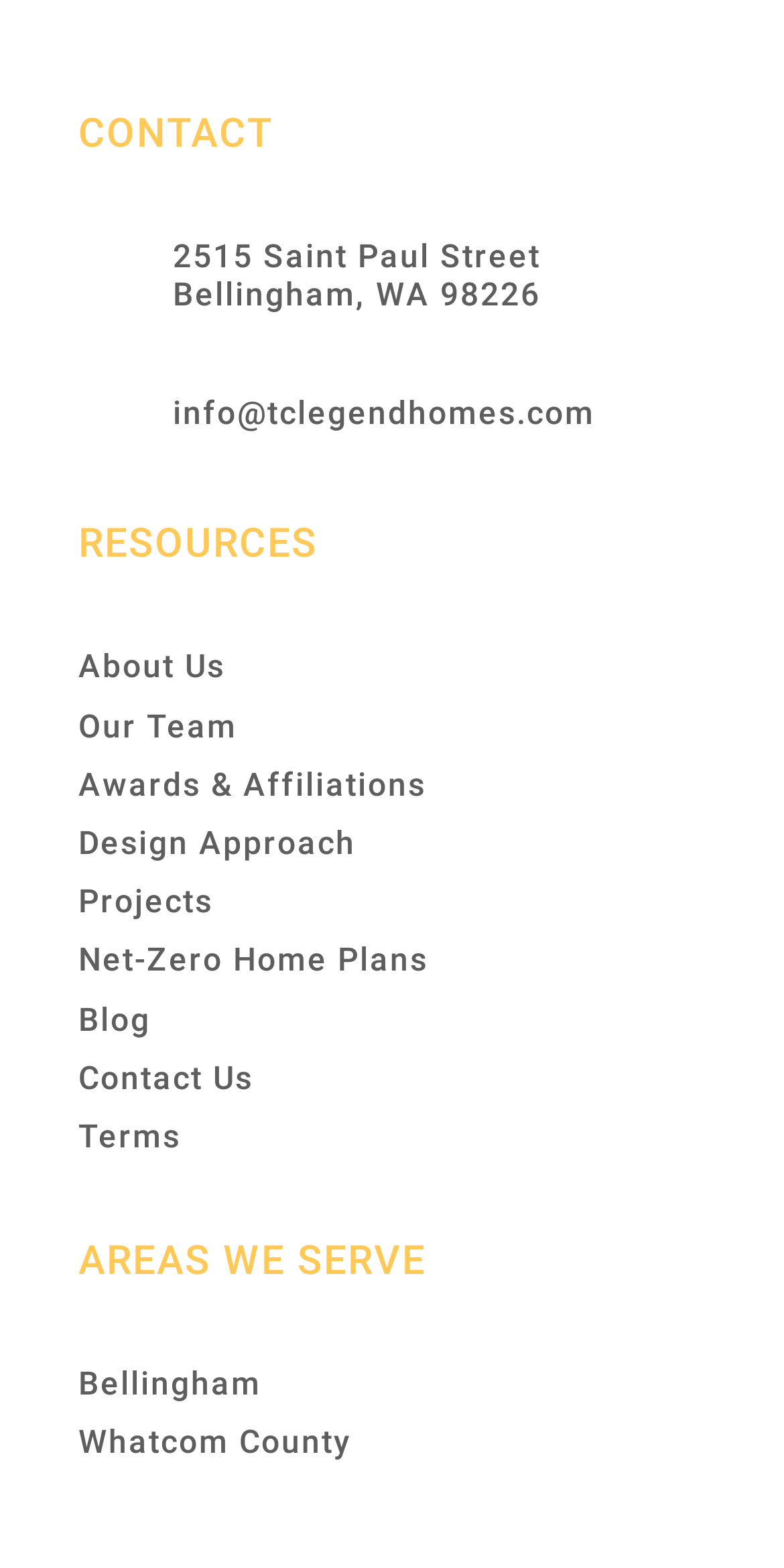What is the last item in the 'AREAS WE SERVE' section?
Refer to the image and provide a concise answer in one word or phrase.

Whatcom County